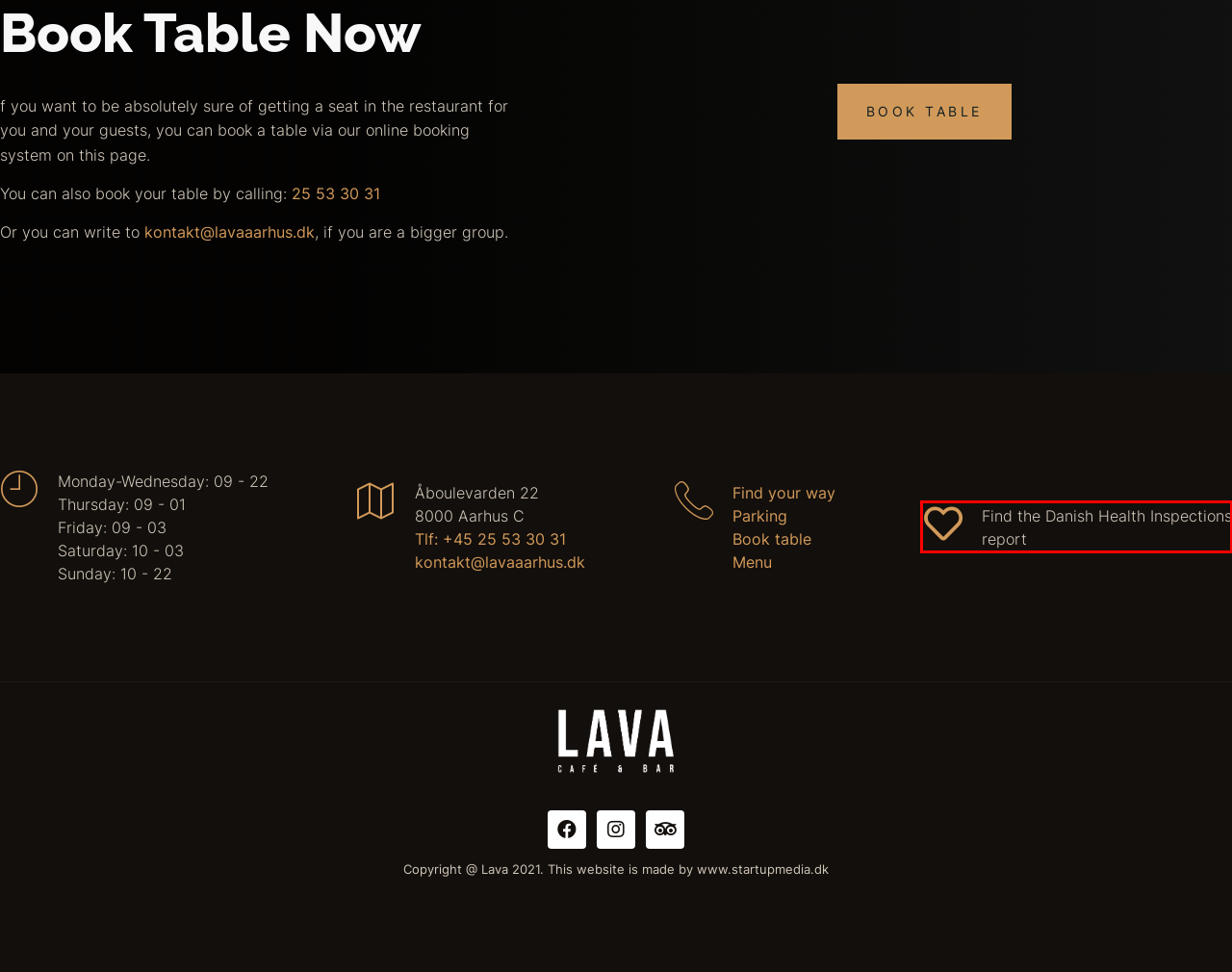Inspect the provided webpage screenshot, concentrating on the element within the red bounding box. Select the description that best represents the new webpage after you click the highlighted element. Here are the candidates:
A. VirkSide
B. MITCP
C. Lava Aarhus – English
D. Table Packages – Lava Aarhus – English
E. Startup Media: Prisvenligt mediebureau til SMV'er
F. LAVA - Café, restaurant & bar
G. Book a table – Lava Aarhus – English
H. Køb Gavekort hos

A